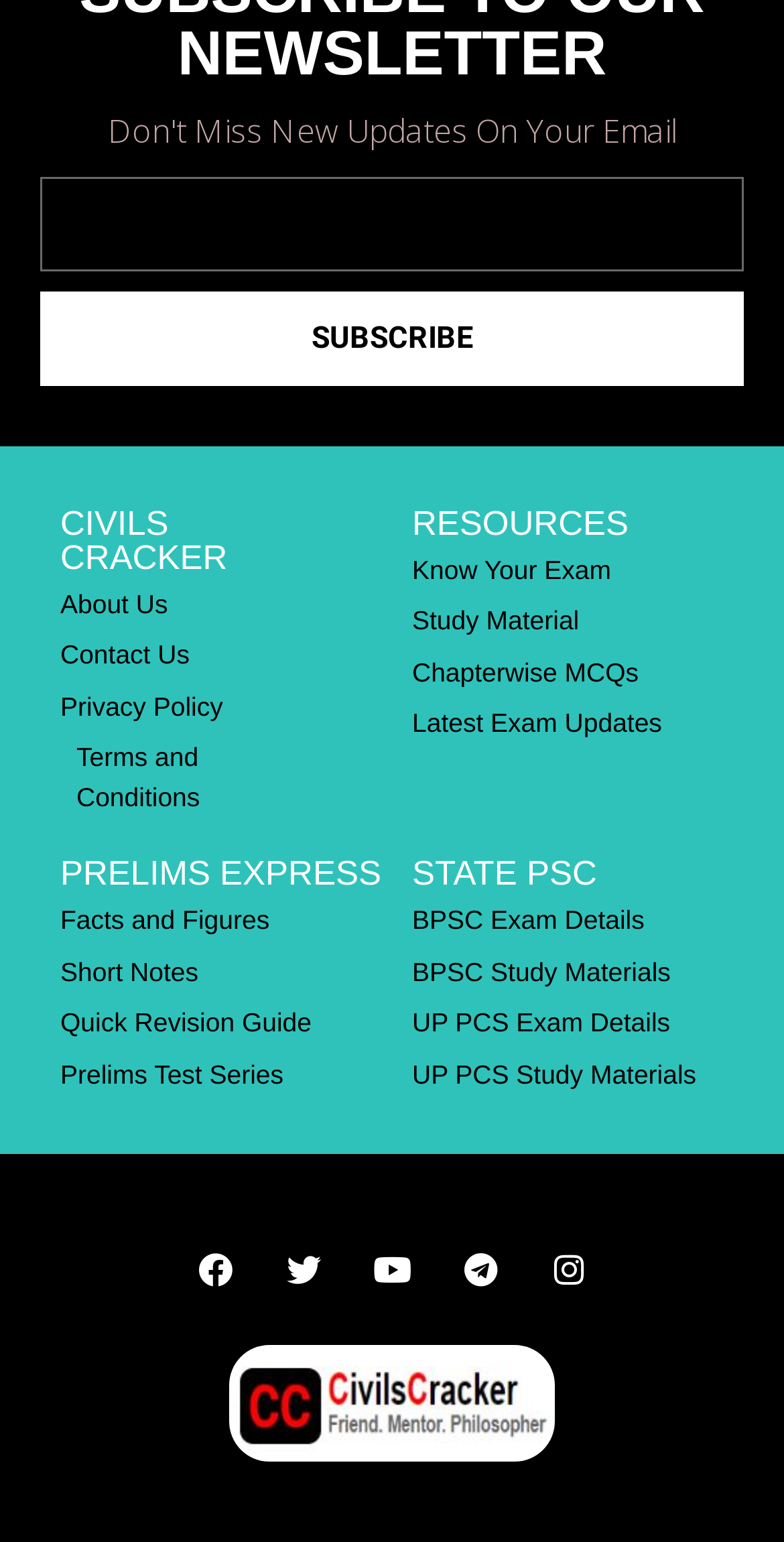Give a succinct answer to this question in a single word or phrase: 
What type of exams are focused on this website?

Civil services and state PSC exams